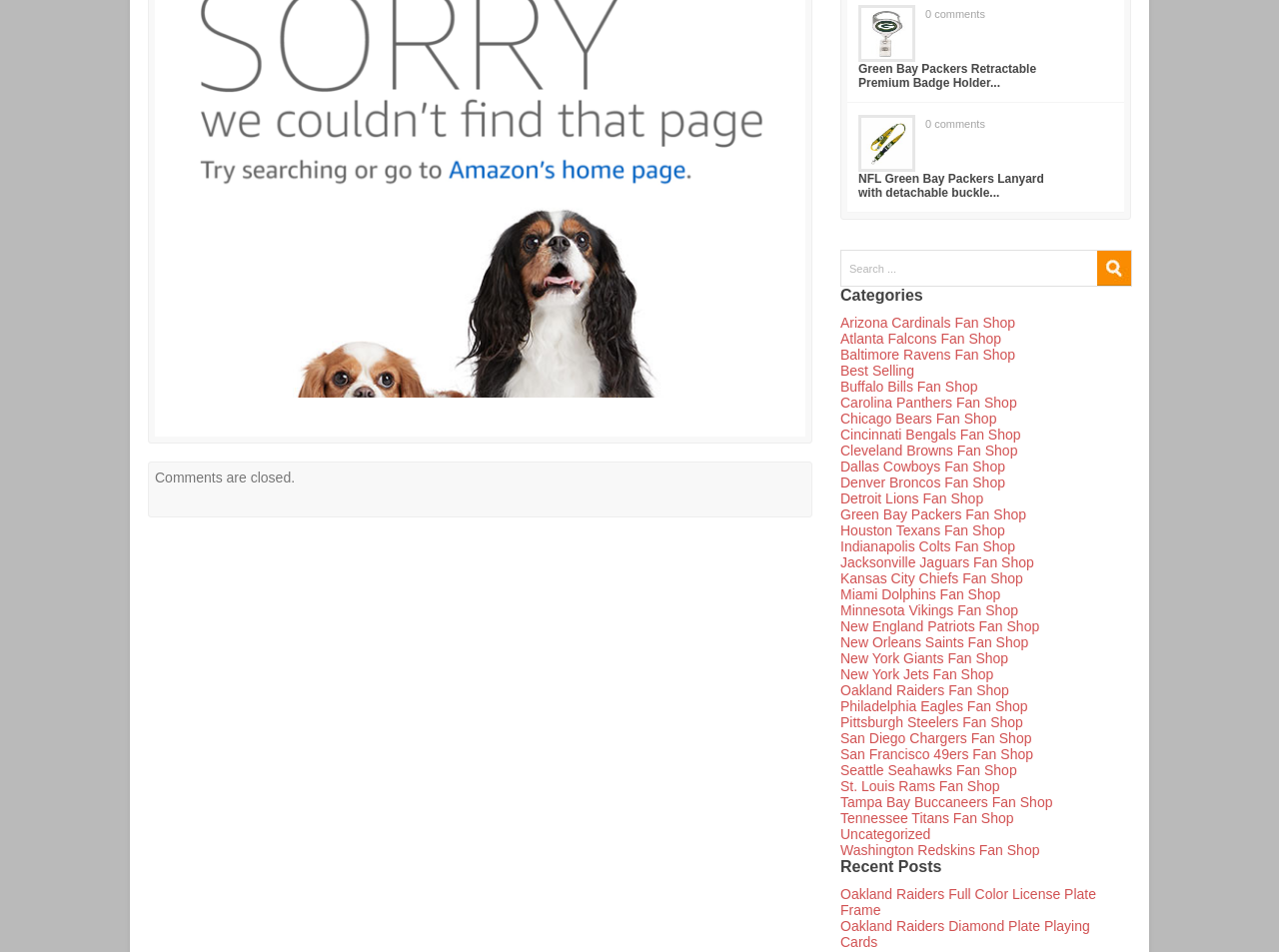Locate the bounding box coordinates of the region to be clicked to comply with the following instruction: "View NFL Green Bay Packers Lanyard with detachable buckle". The coordinates must be four float numbers between 0 and 1, in the form [left, top, right, bottom].

[0.671, 0.18, 0.816, 0.21]